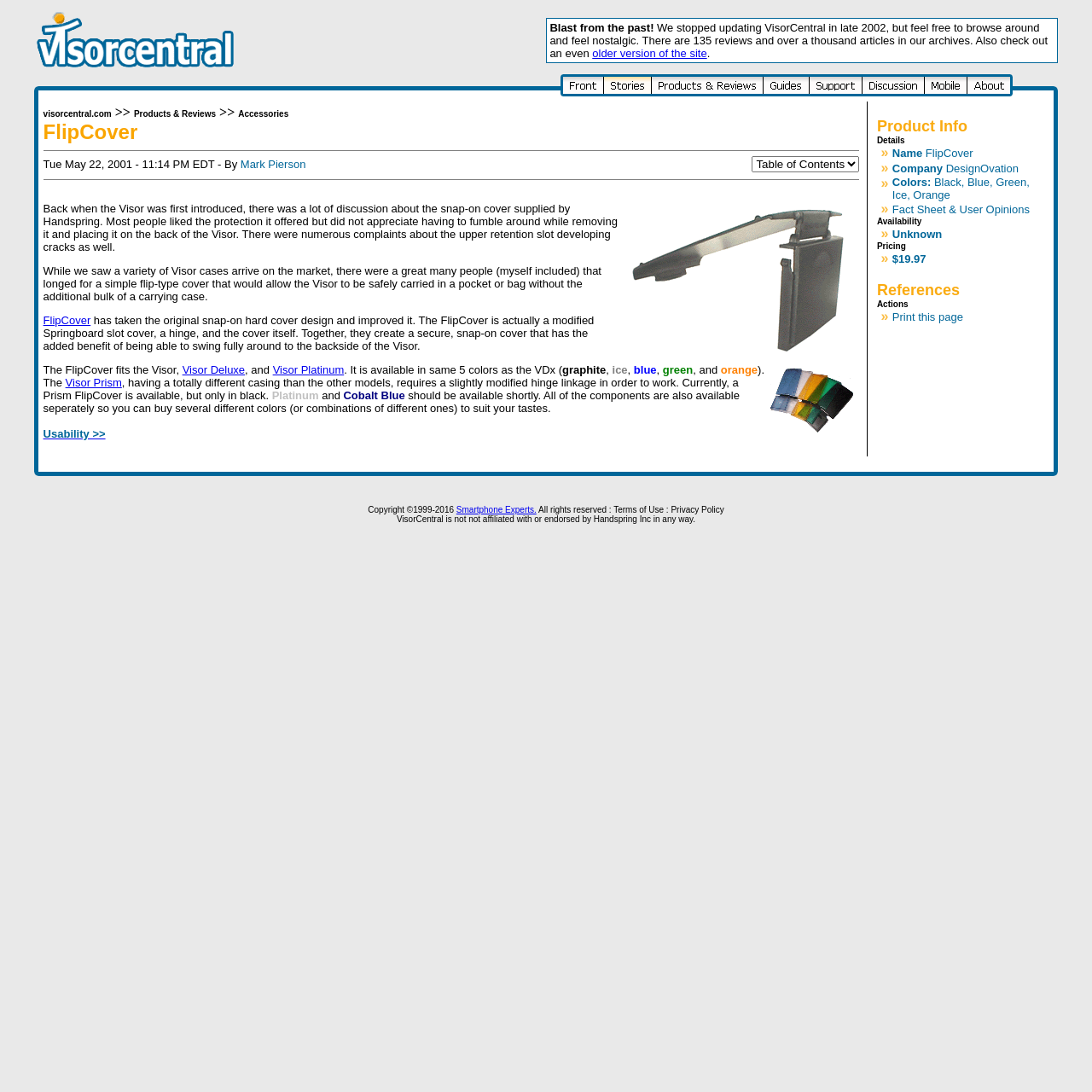Based on the image, provide a detailed and complete answer to the question: 
What is the purpose of the FlipCover?

The purpose of the FlipCover can be inferred from the text on the webpage, which mentions that it offers protection to the Visor and allows it to be safely carried in a pocket or bag without the additional bulk of a carrying case.